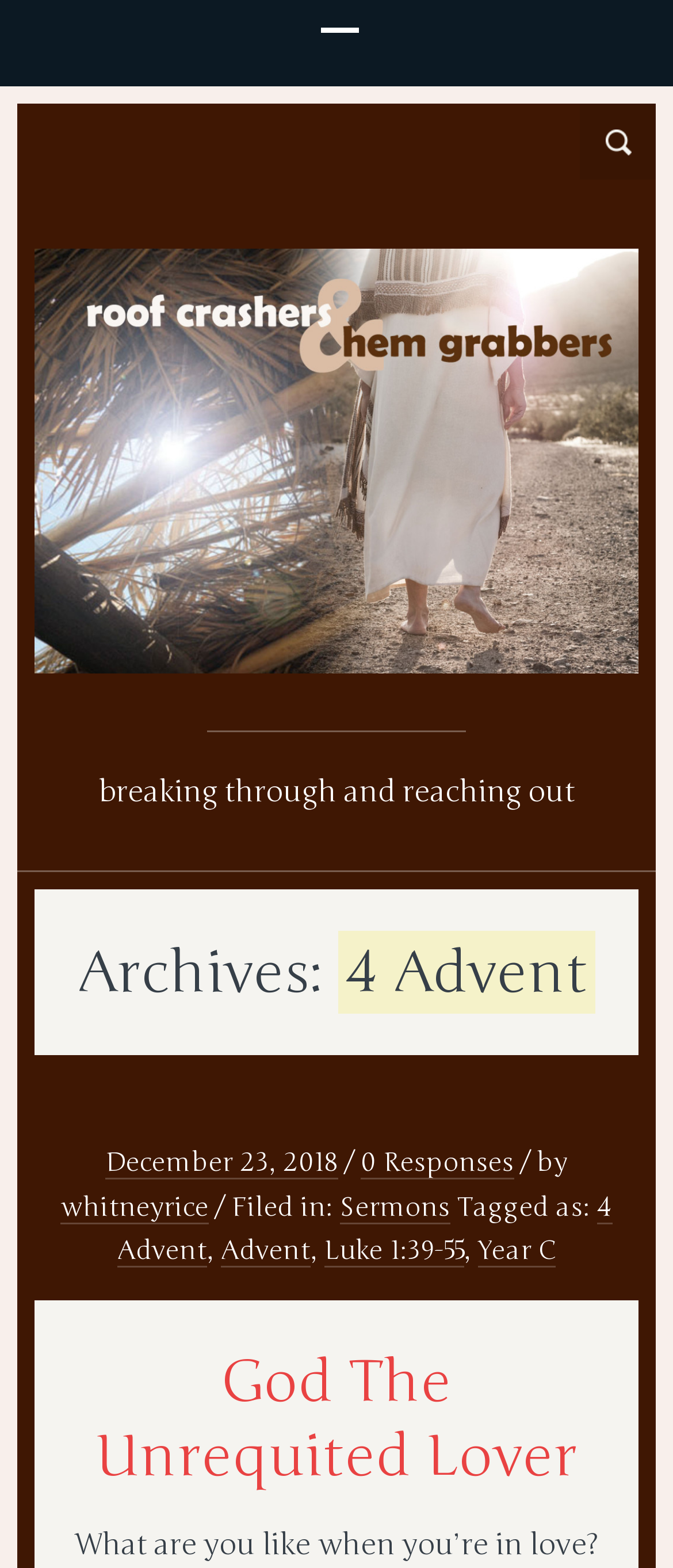Analyze the image and answer the question with as much detail as possible: 
What is the topic of the sermon?

I found the answer by looking at the heading element with the text 'God The Unrequited Lover' which is likely the title of the sermon.